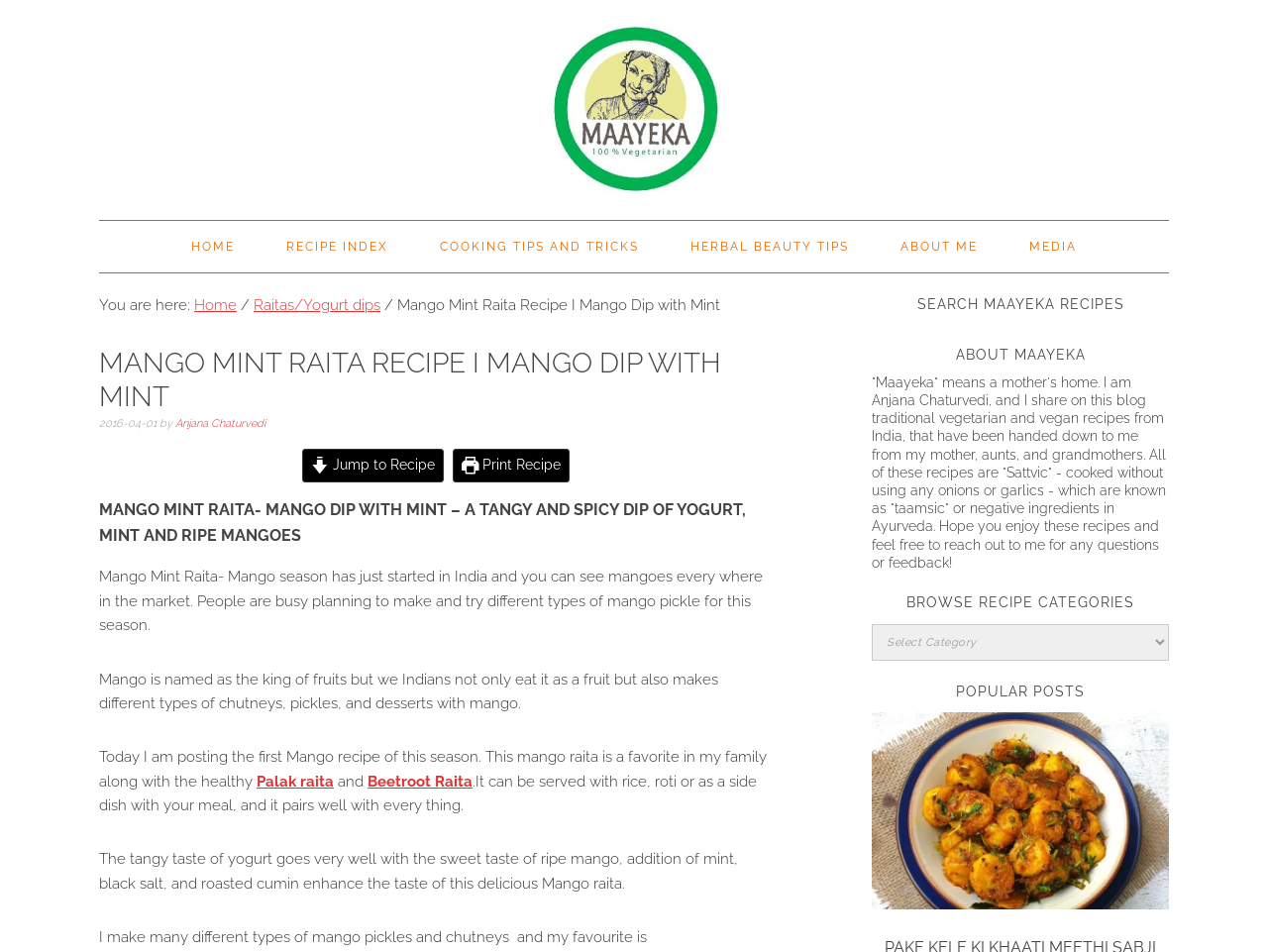Determine the bounding box for the described UI element: "Recipe Index".

[0.206, 0.232, 0.326, 0.286]